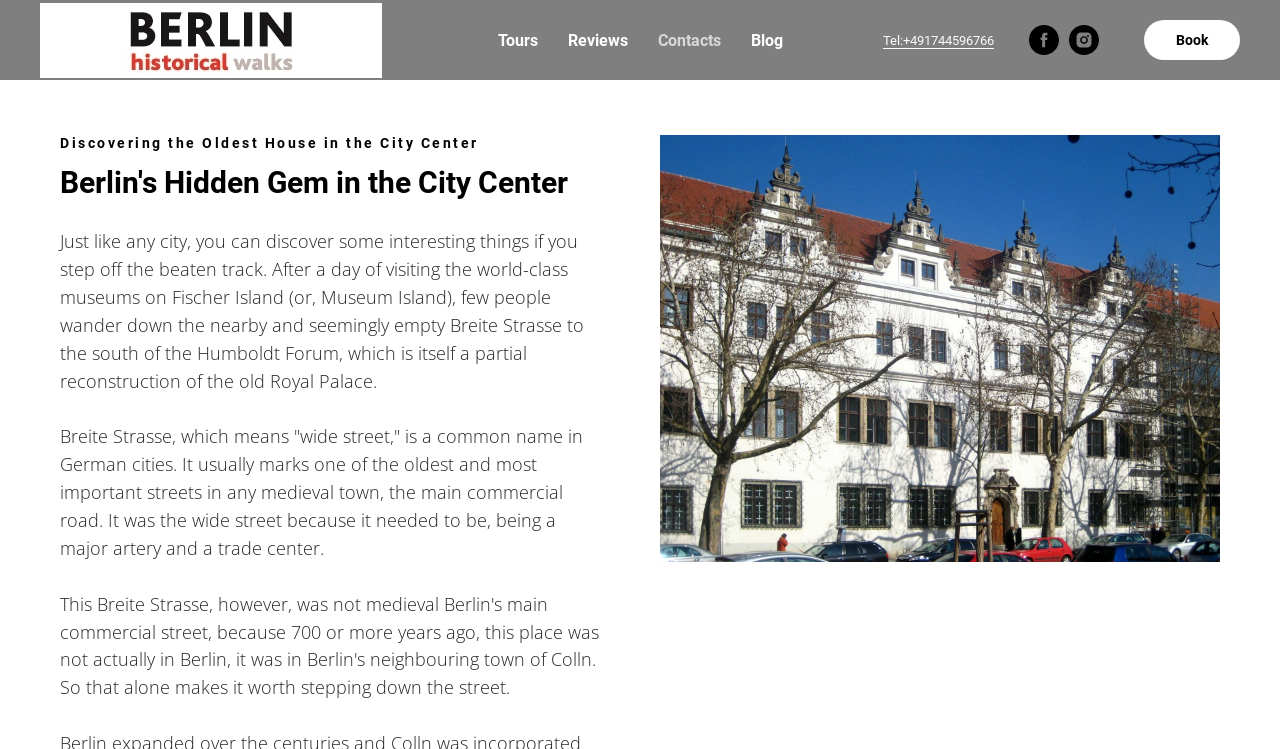Using the information from the screenshot, answer the following question thoroughly:
What can be discovered by stepping off the beaten track?

The text says 'Just like any city, you can discover some interesting things if you step off the beaten track.' This implies that stepping off the beaten track can lead to the discovery of interesting things.